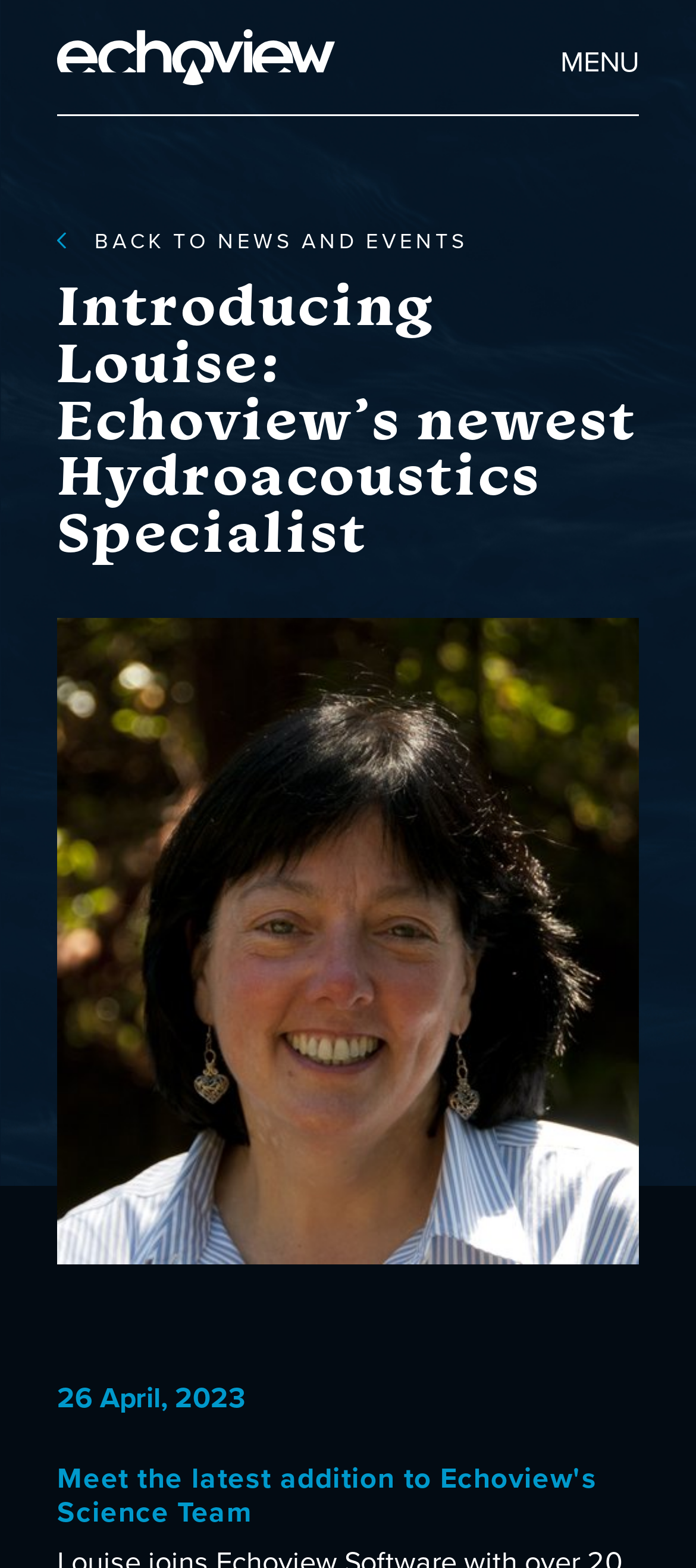What is the name of the person in the image?
Look at the screenshot and give a one-word or phrase answer.

Louise